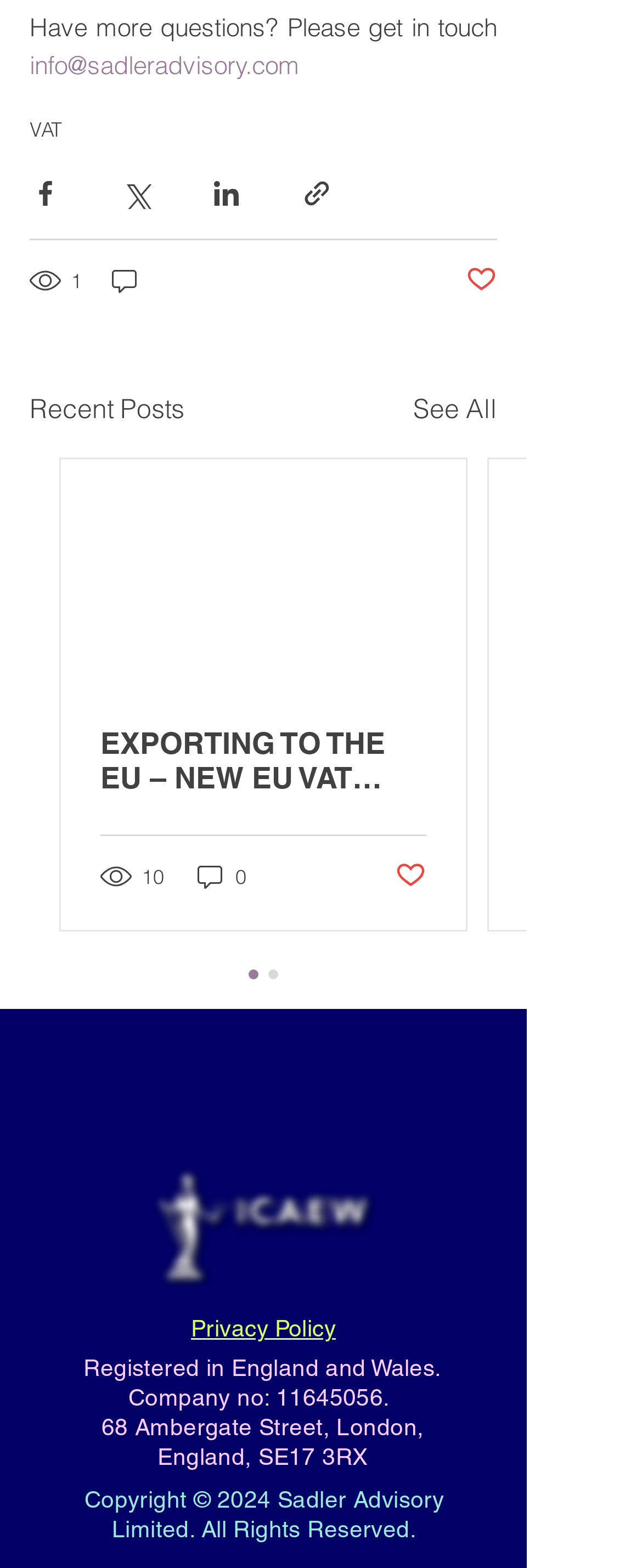What is the address of Sadler Advisory Limited? Look at the image and give a one-word or short phrase answer.

68 Ambergate Street, London, England, SE17 3RX